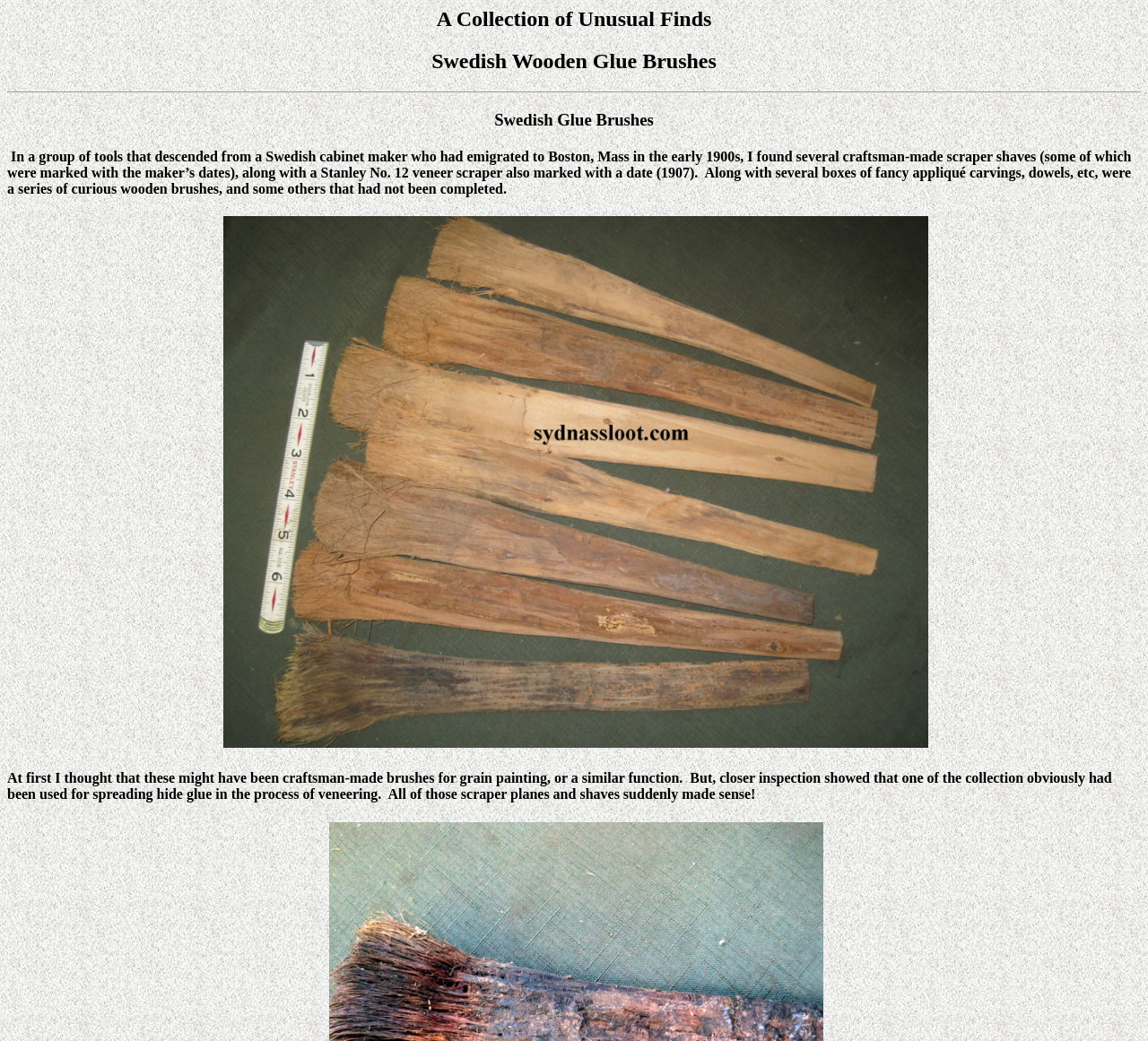What is the topic of the collection?
Answer the question in as much detail as possible.

The topic of the collection is mentioned in the first heading 'A Collection of Unusual Finds', which suggests that the webpage is about showcasing a group of unusual items.